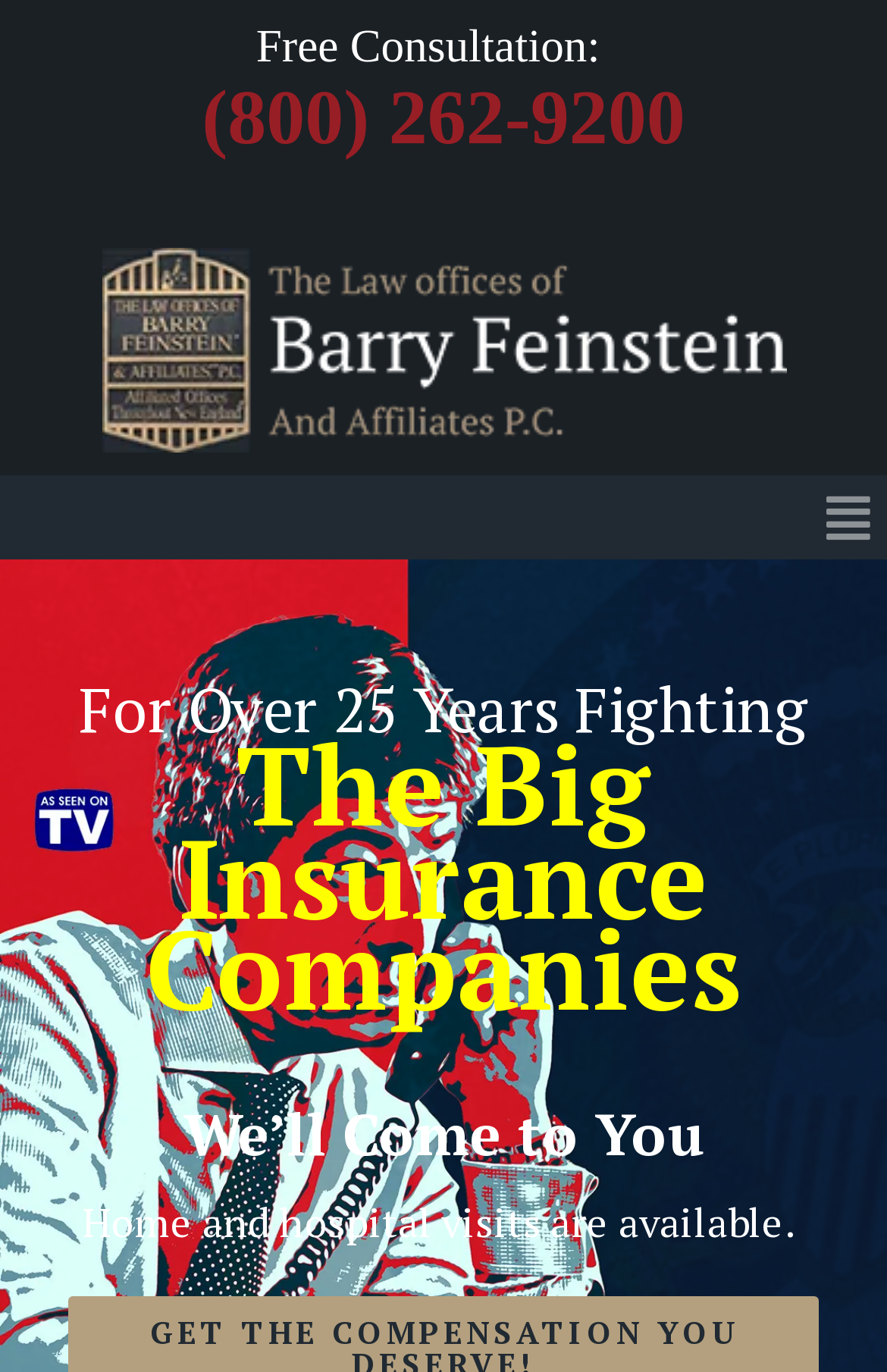Find and provide the bounding box coordinates for the UI element described here: "Menu". The coordinates should be given as four float numbers between 0 and 1: [left, top, right, bottom].

[0.912, 0.346, 1.0, 0.408]